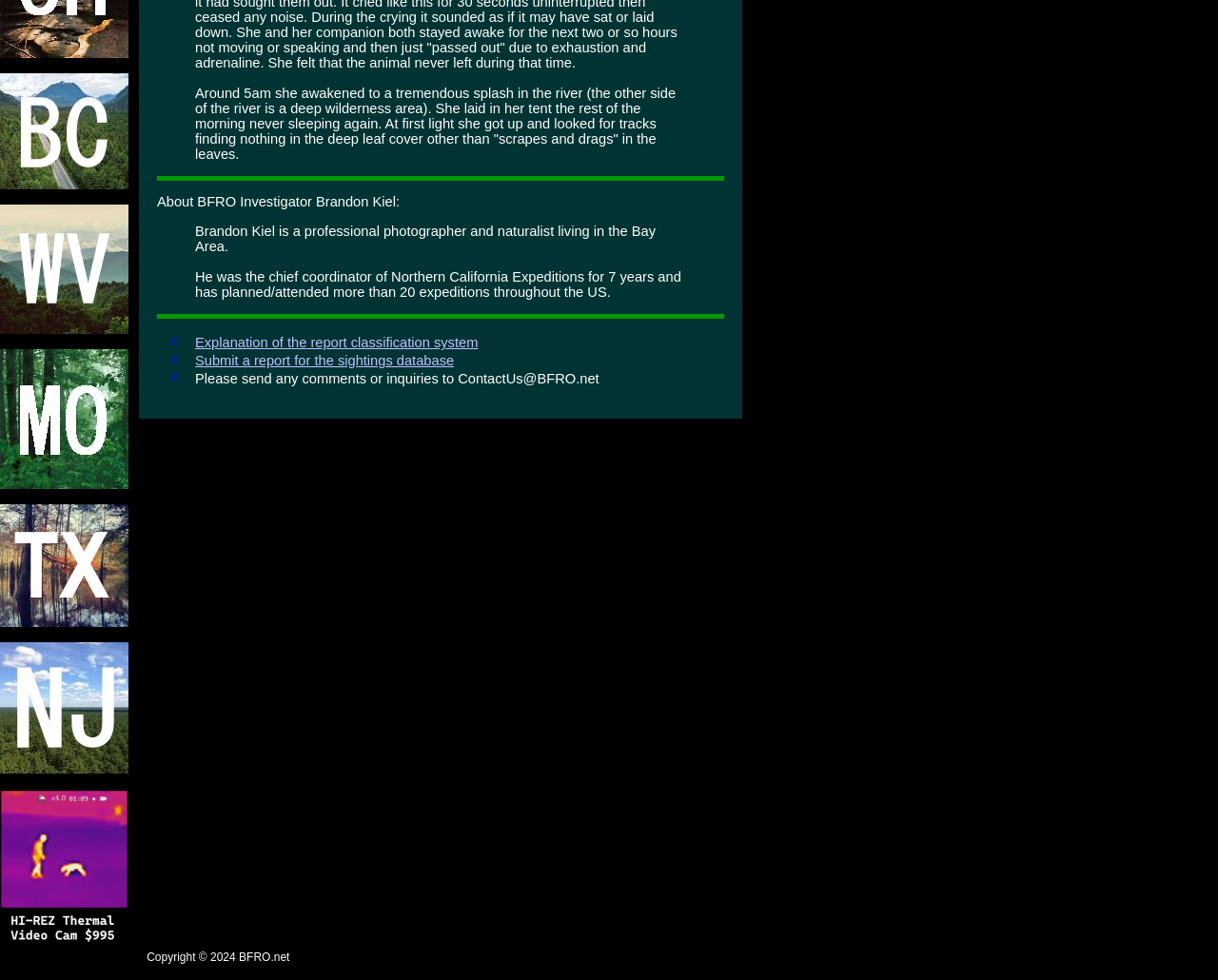Given the element description: "alt="DHS Squirrel"", predict the bounding box coordinates of this UI element. The coordinates must be four float numbers between 0 and 1, given as [left, top, right, bottom].

[0.0, 0.955, 0.105, 0.971]